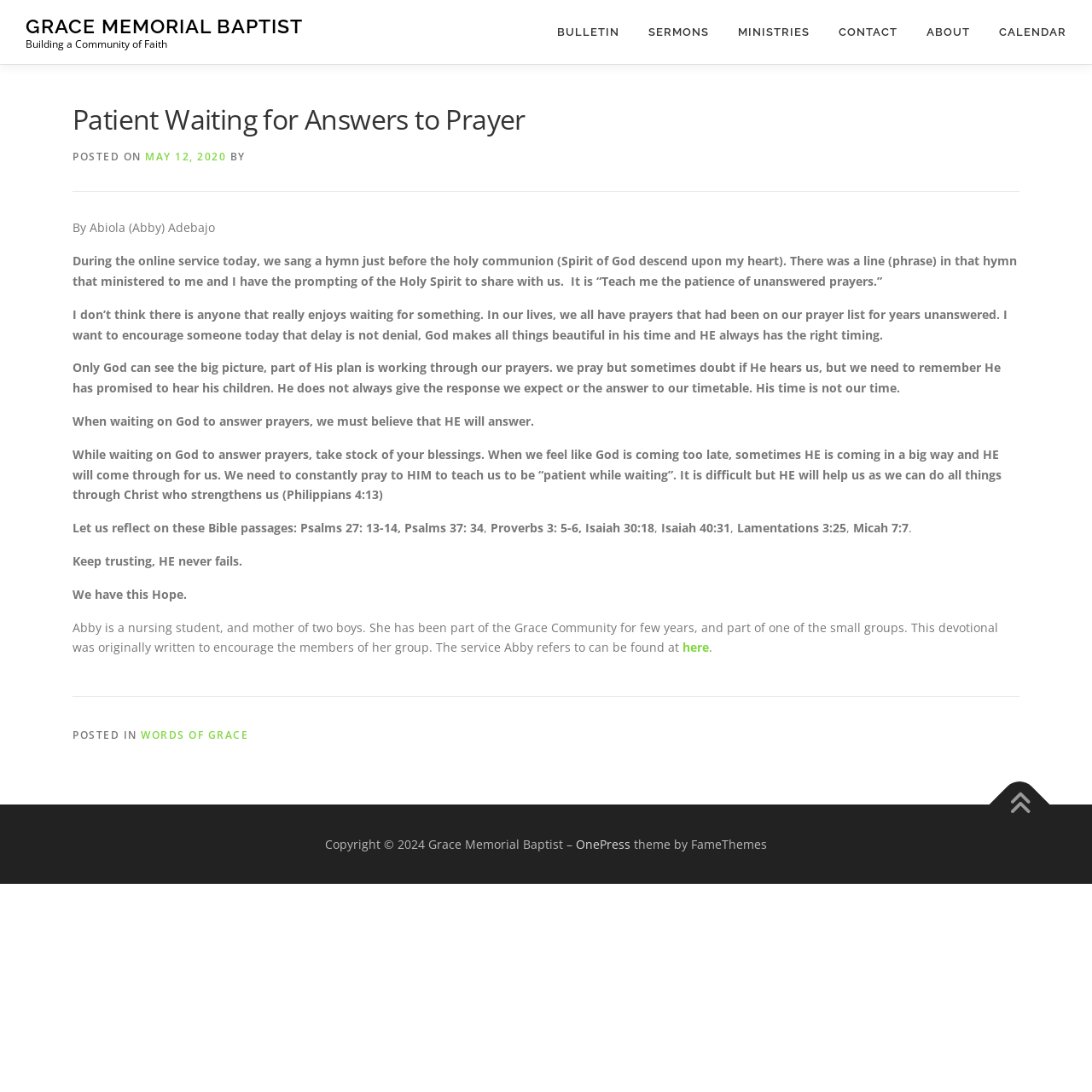Can you specify the bounding box coordinates for the region that should be clicked to fulfill this instruction: "Visit the 'BULLETIN' page".

[0.497, 0.0, 0.58, 0.059]